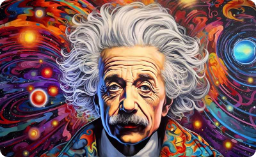Explain all the elements you observe in the image.

The image features a vibrant artistic depiction of Albert Einstein, notable for his distinctive wild white hair and expressive features. He is portrayed against a dynamic background of swirling colors and cosmic elements, including stars and galaxies, emphasizing his connection to theoretical physics and the universe. The colorful backdrop enhances the intellectual aura surrounding him, representing creativity and genius. This illustration captures both his iconic appearance and the profound impact of his contributions to science, inviting viewers to appreciate the interplay of science and art.